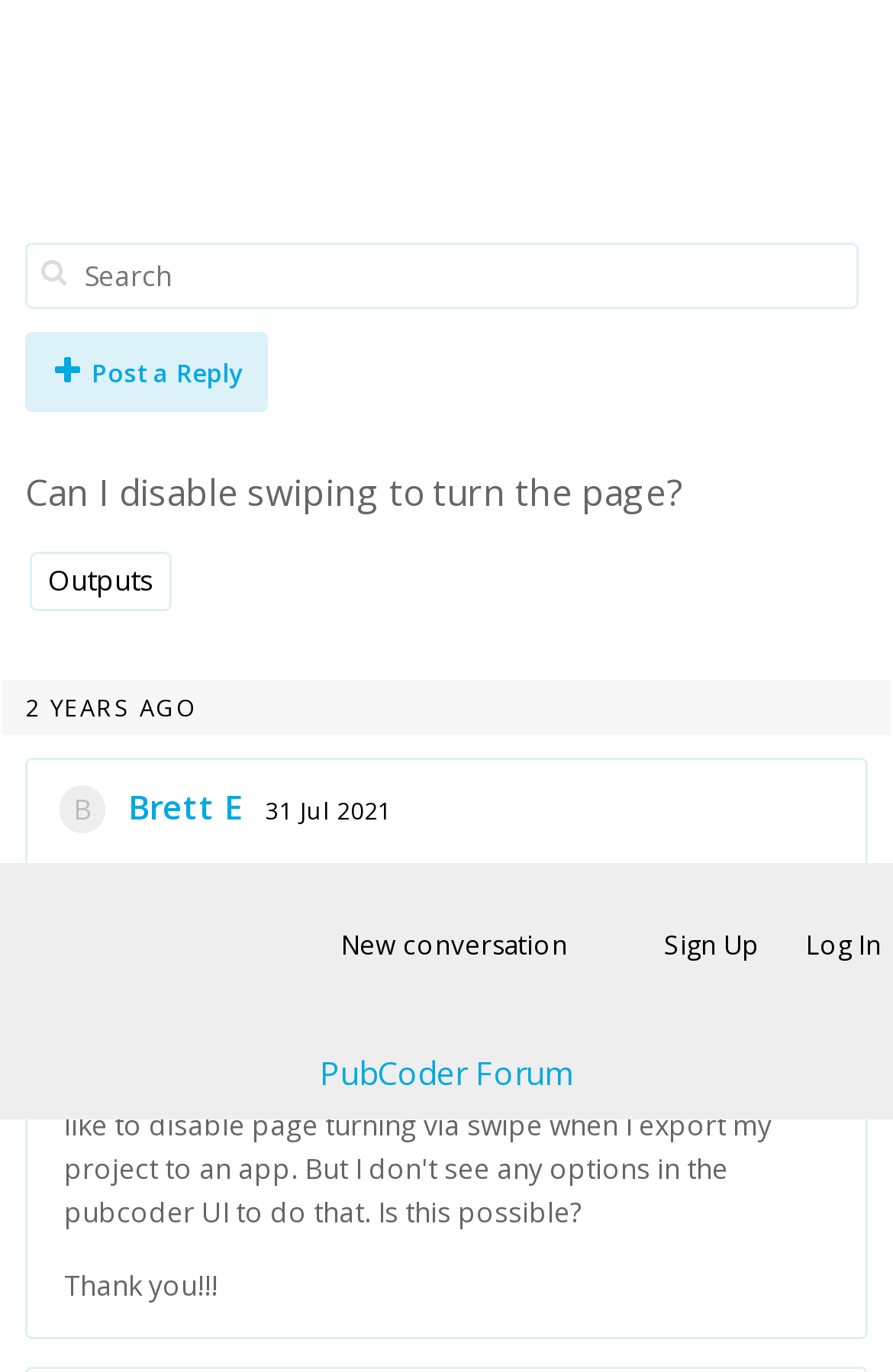Respond to the following query with just one word or a short phrase: 
What is the date of the first message?

19 Aug 2021